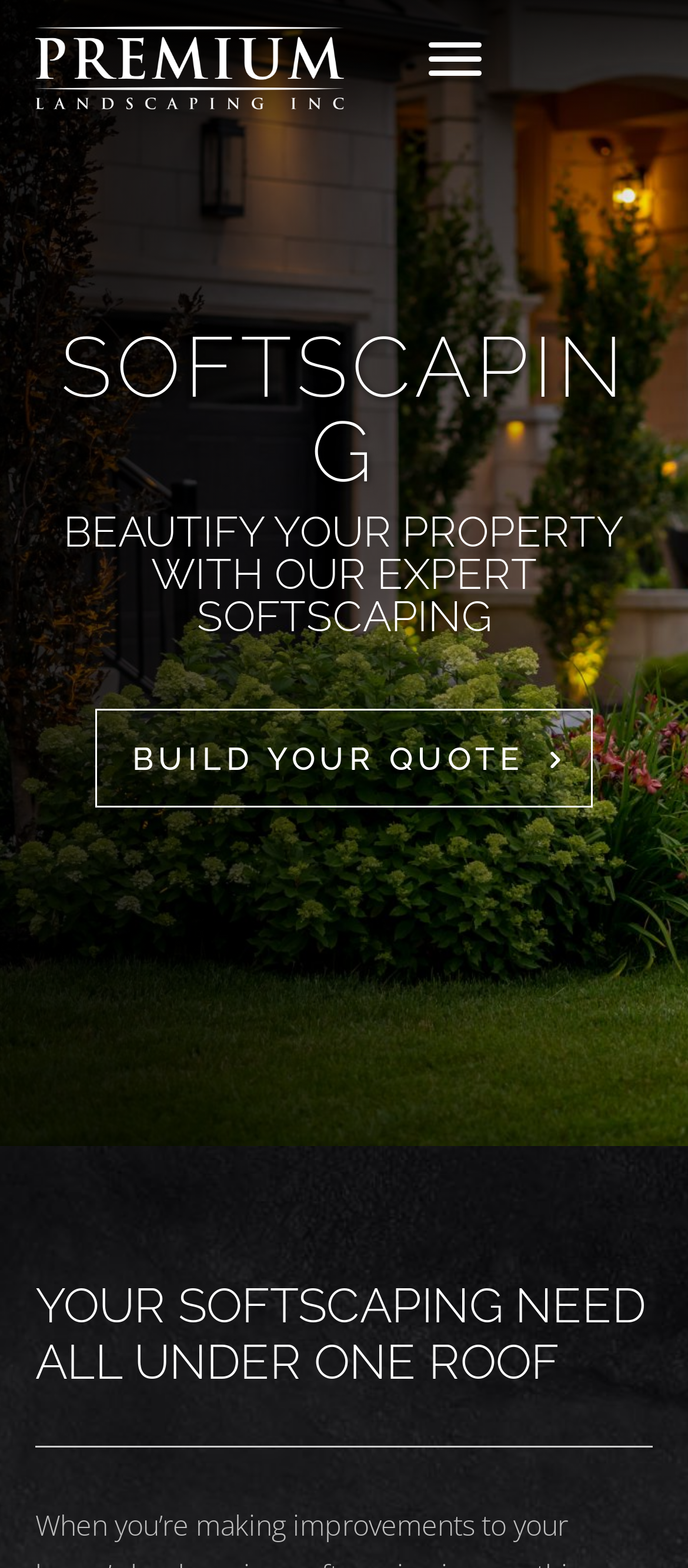What can be done with the 'BUILD YOUR QUOTE' button?
Using the visual information, answer the question in a single word or phrase.

Get a quote